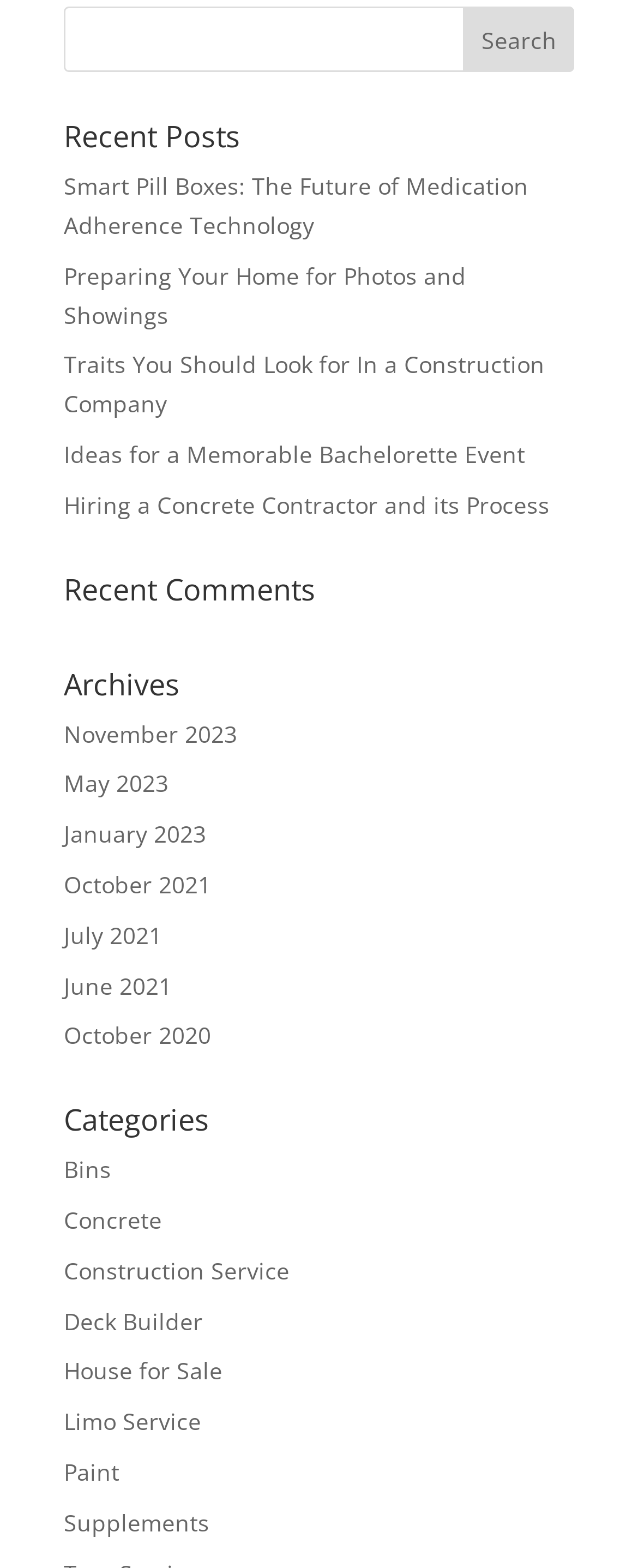What is the vertical position of the 'Archives' heading relative to the 'Recent Comments' heading?
Answer the question with detailed information derived from the image.

The 'Archives' heading has a higher y1 coordinate (0.426) than the 'Recent Comments' heading (0.366), indicating that it is positioned below the 'Recent Comments' heading.